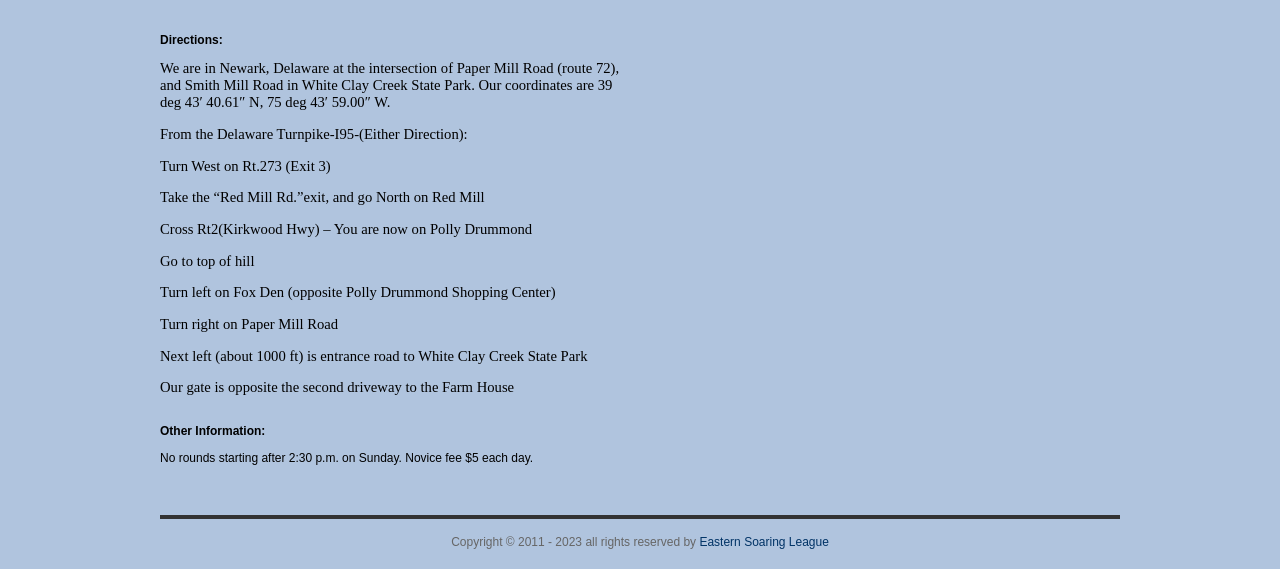What is the copyright year range?
Refer to the screenshot and respond with a concise word or phrase.

2011 - 2023